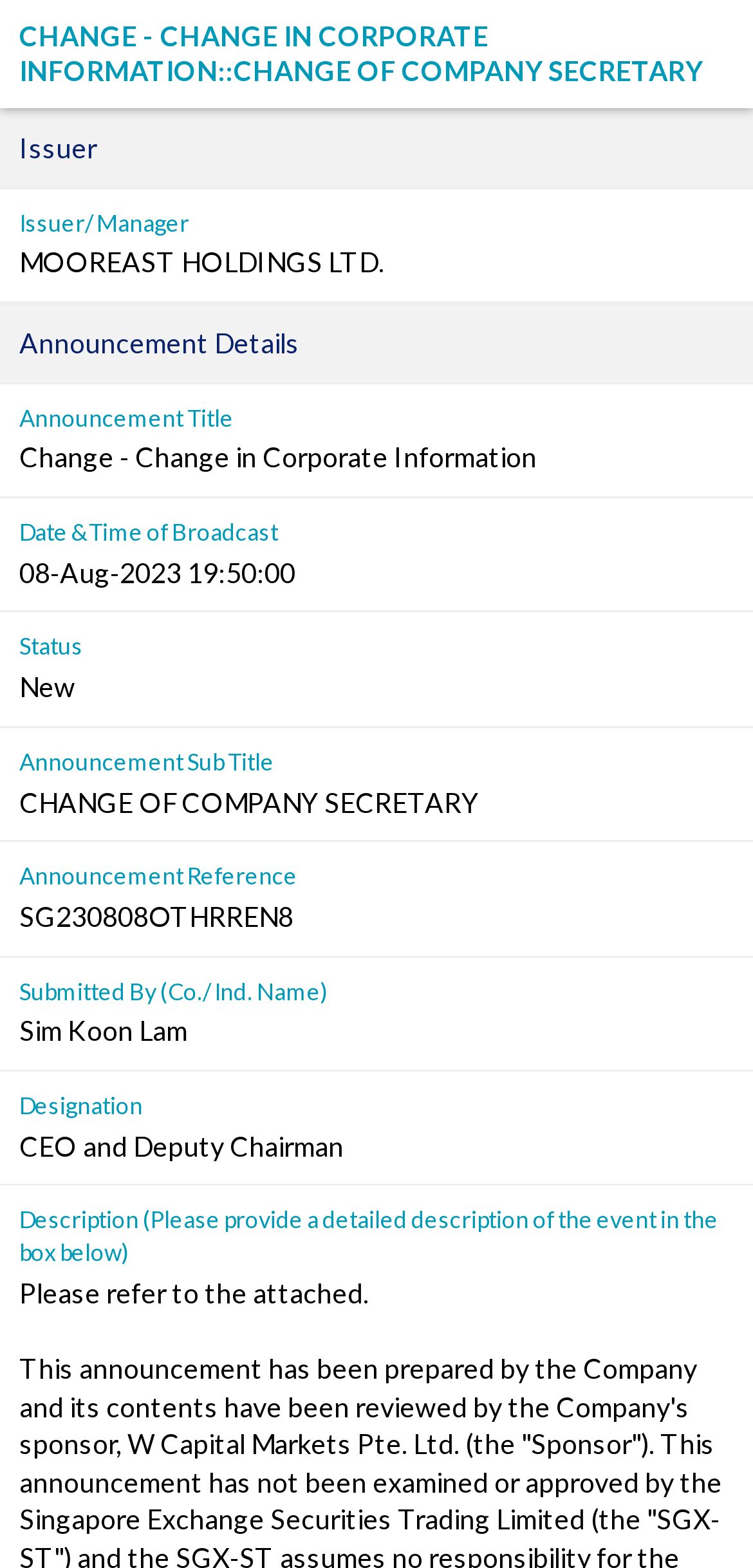What is the date and time of the announcement broadcast?
Using the image as a reference, give an elaborate response to the question.

I found the answer by looking at the description list term 'Date &Time of Broadcast' and its corresponding description list detail, which is '08-Aug-2023 19:50:00'.